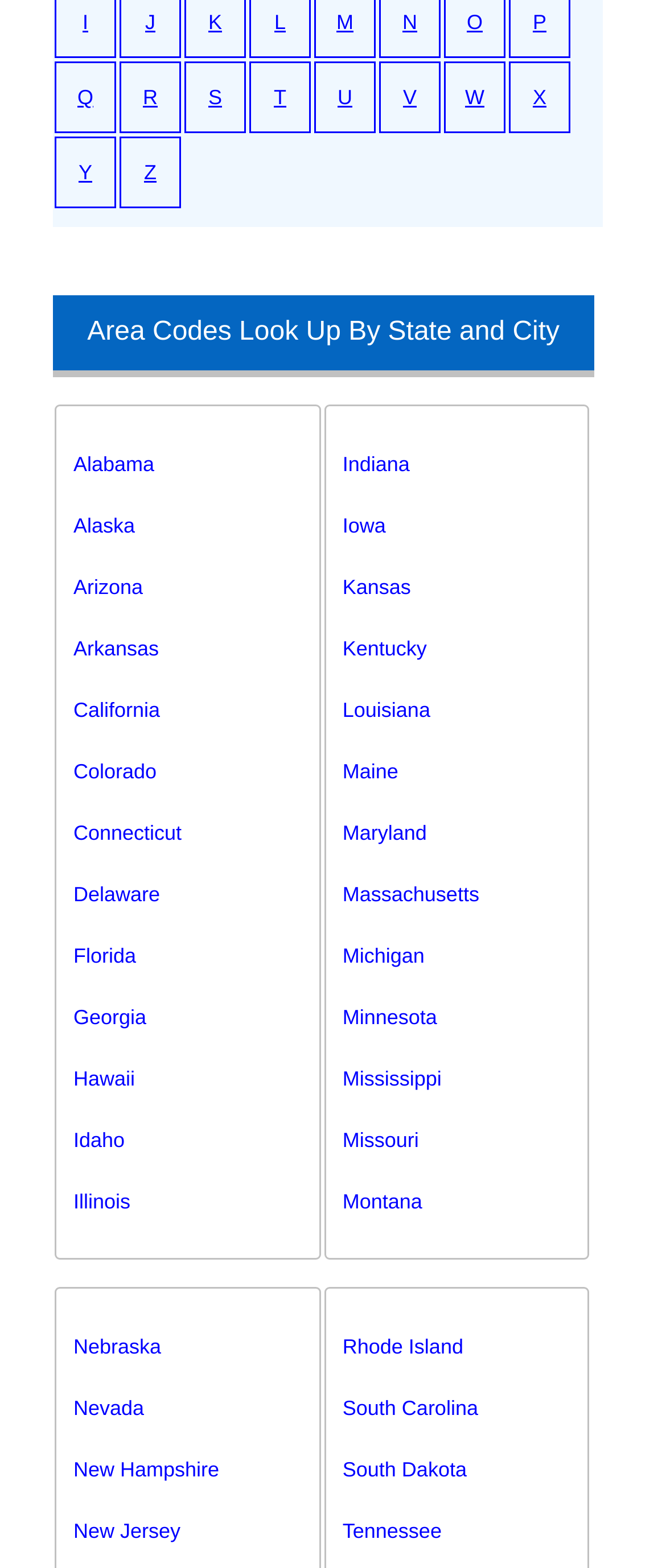Determine the bounding box coordinates for the clickable element required to fulfill the instruction: "Browse area codes in New York". Provide the coordinates as four float numbers between 0 and 1, i.e., [left, top, right, bottom].

[0.514, 0.55, 0.883, 0.59]